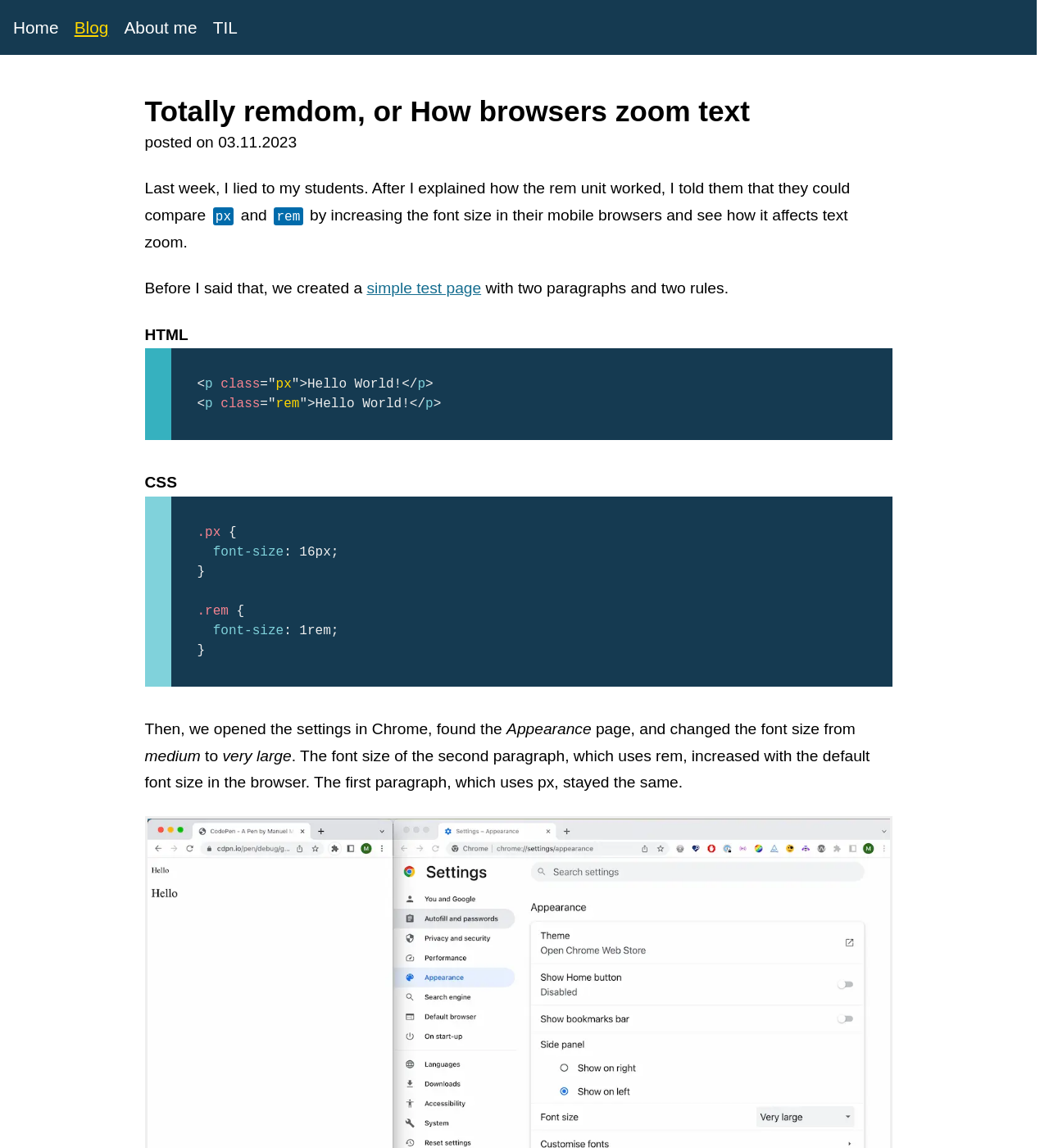Explain in detail what you observe on this webpage.

This webpage is a blog post titled "Totally remdom, or How browsers zoom text" by Manuel Matuzovic, a frontend developer. At the top-left corner, there is a "Skip to content" link, followed by a main navigation menu with four links: "Home", "Blog", "About me", and "TIL". 

Below the navigation menu, there is a heading with the title of the blog post, accompanied by a posting date "03.11.2023". The main content of the blog post starts with a paragraph of text, where the author explains a scenario where they lied to their students about how the rem unit works. 

The text is divided into several paragraphs, with some inline links, such as "simple test page". There are also code snippets, including HTML and CSS code, which are displayed in a monospace font. The HTML code shows two paragraphs with different font size units, and the CSS code defines the font sizes for these units. 

The blog post continues with the author explaining an experiment where they changed the font size in the browser settings and observed how it affected the text zoom. The text is interspersed with short phrases and sentences, such as "HTML", "CSS", and "Appearance", which serve as section headings or emphasis.